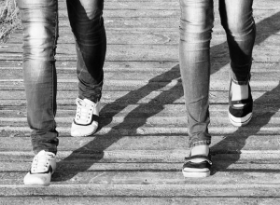Analyze the image and describe all the key elements you observe.

The image captures a moment of two individuals walking side by side on a wooden pathway. The focus is on their footwear and legs, showcasing a contrast between styles: on the left, one person wears white sneakers, while the other, on the right, sports stylish black and white shoes. Both individuals are dressed in fitted jeans, and the shadows cast on the wooden surface accentuate the depth and texture of the scene. This image symbolizes a casual yet fashionable approach to walking, implying a shared journey or experience.